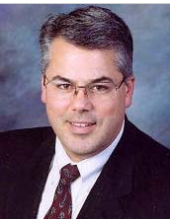Please answer the following question using a single word or phrase: 
What is the background of the image?

Soft-focus blue gradient